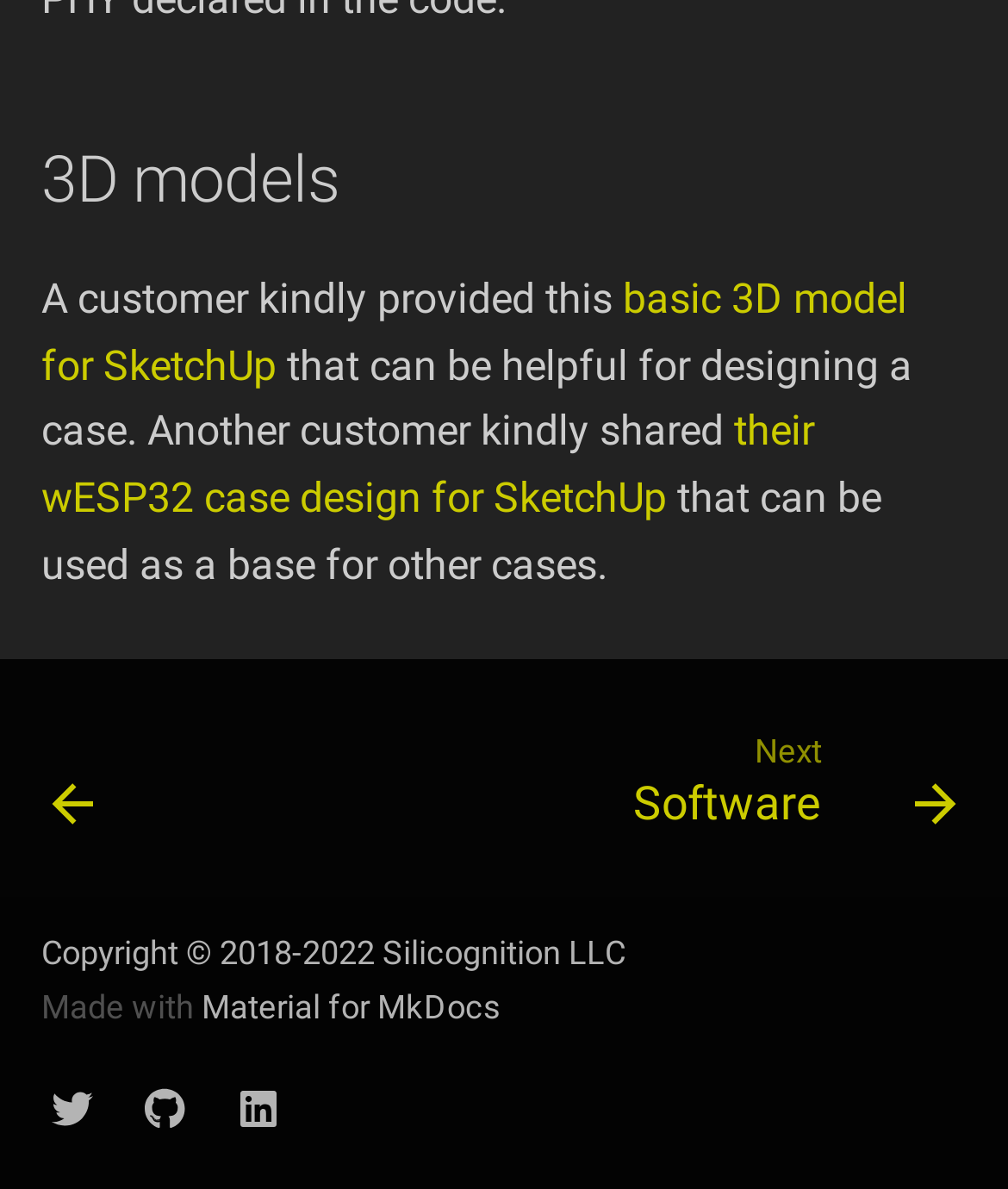Can you find the bounding box coordinates for the element that needs to be clicked to execute this instruction: "click on 'Do Belly Fat Exercises Work'"? The coordinates should be given as four float numbers between 0 and 1, i.e., [left, top, right, bottom].

None